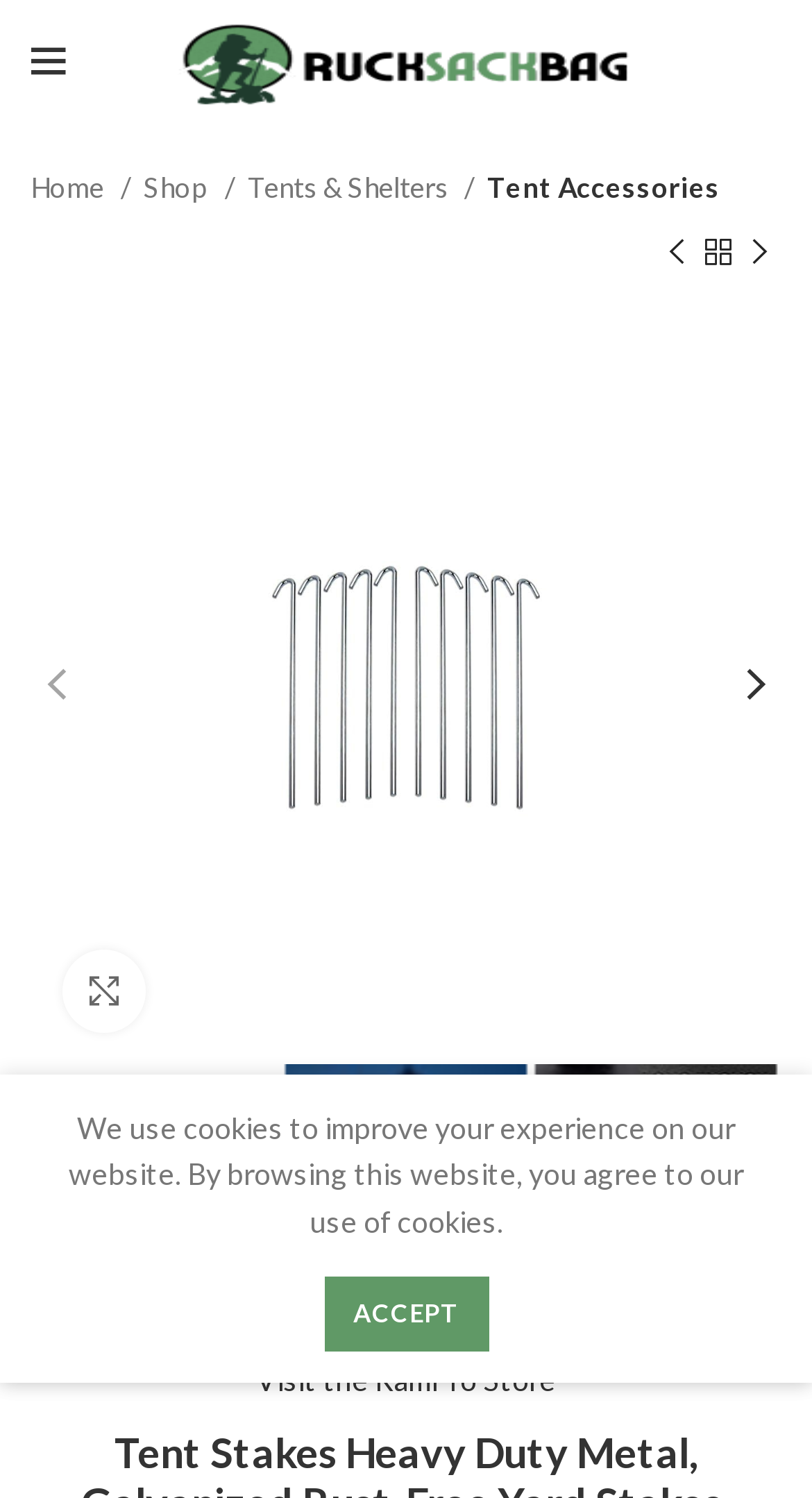Identify the bounding box coordinates for the UI element described by the following text: "Shop". Provide the coordinates as four float numbers between 0 and 1, in the format [left, top, right, bottom].

[0.177, 0.111, 0.29, 0.141]